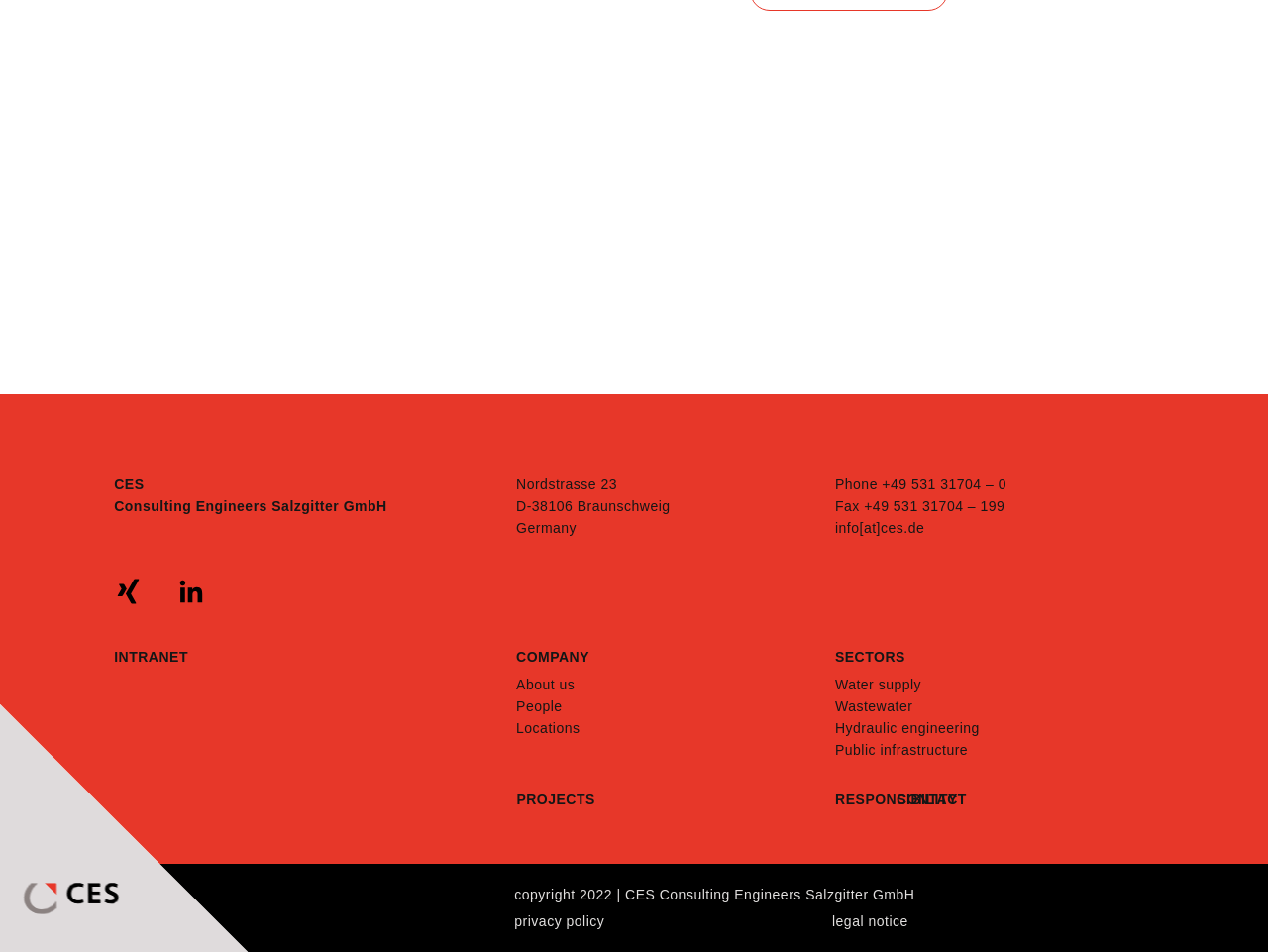Give a one-word or short phrase answer to this question: 
What is the phone number of the company?

+49 531 31704 – 0